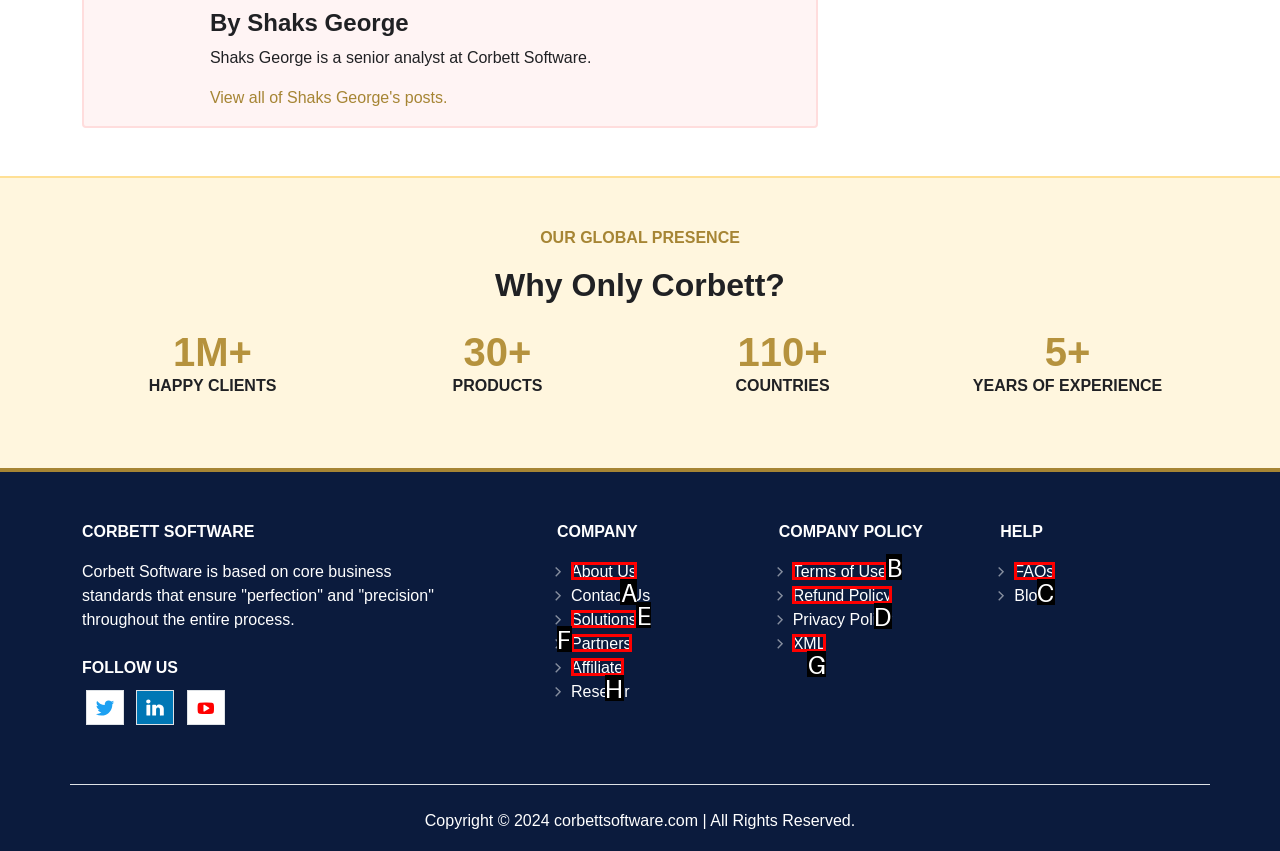Choose the option that matches the following description: Partners
Answer with the letter of the correct option.

F